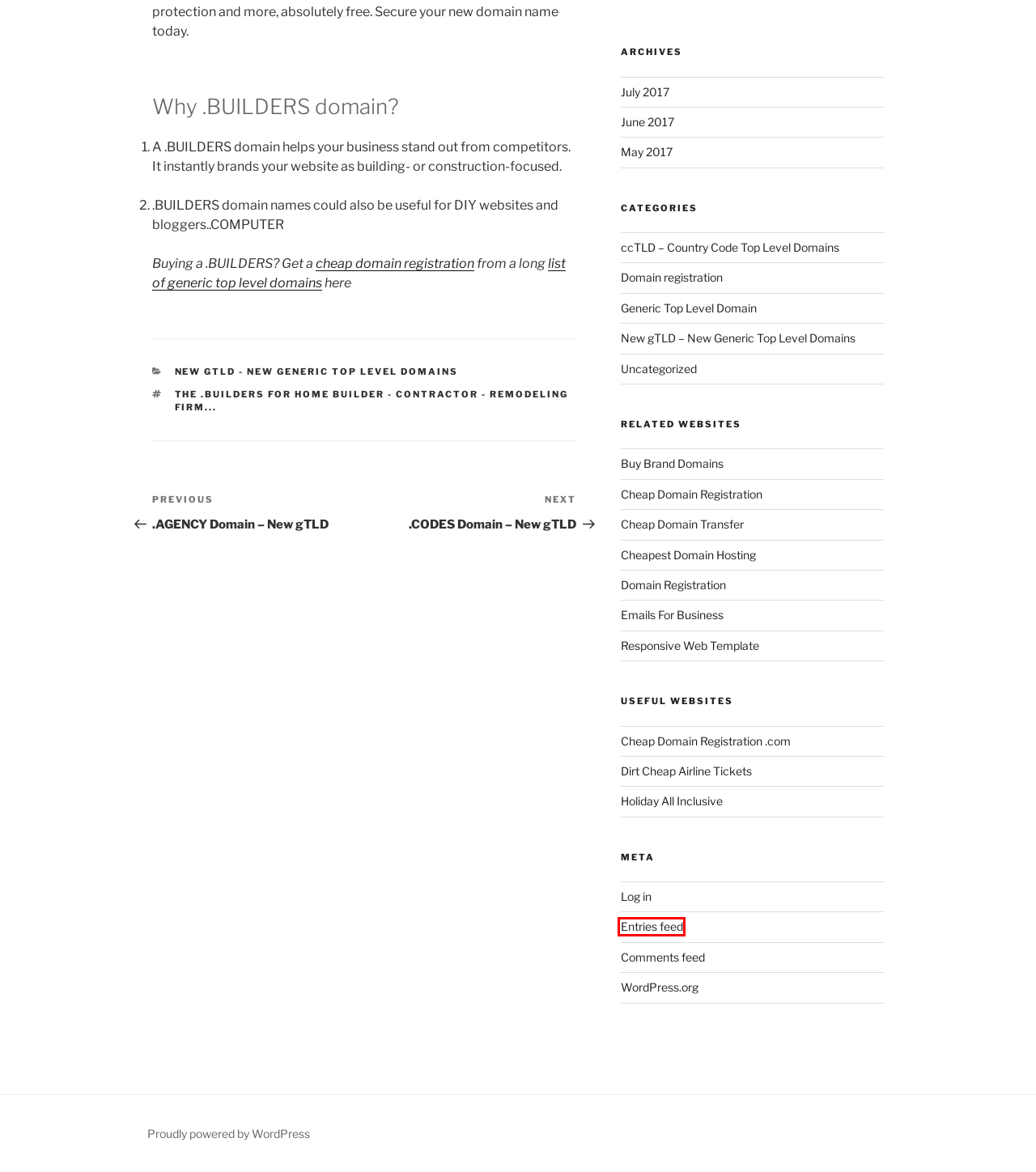Using the screenshot of a webpage with a red bounding box, pick the webpage description that most accurately represents the new webpage after the element inside the red box is clicked. Here are the candidates:
A. All Domain Registration
B. Log In ‹ All Domain Registration — WordPress
C. Cheap Domain Transfer – Cheap Domain Transfer & Registration Services
D. Generic Top Level Domain – All Domain Registration
E. Uncategorized – All Domain Registration
F. Cheaper Airtickets Dirt Cheap Airline Tickets, Cheap Hotels & Vacation Packages
G. Cheap Domains, Websites, Web Hosting, Email, SSL Certificate
H. New gTLD – New Generic Top Level Domains – All Domain Registration

A